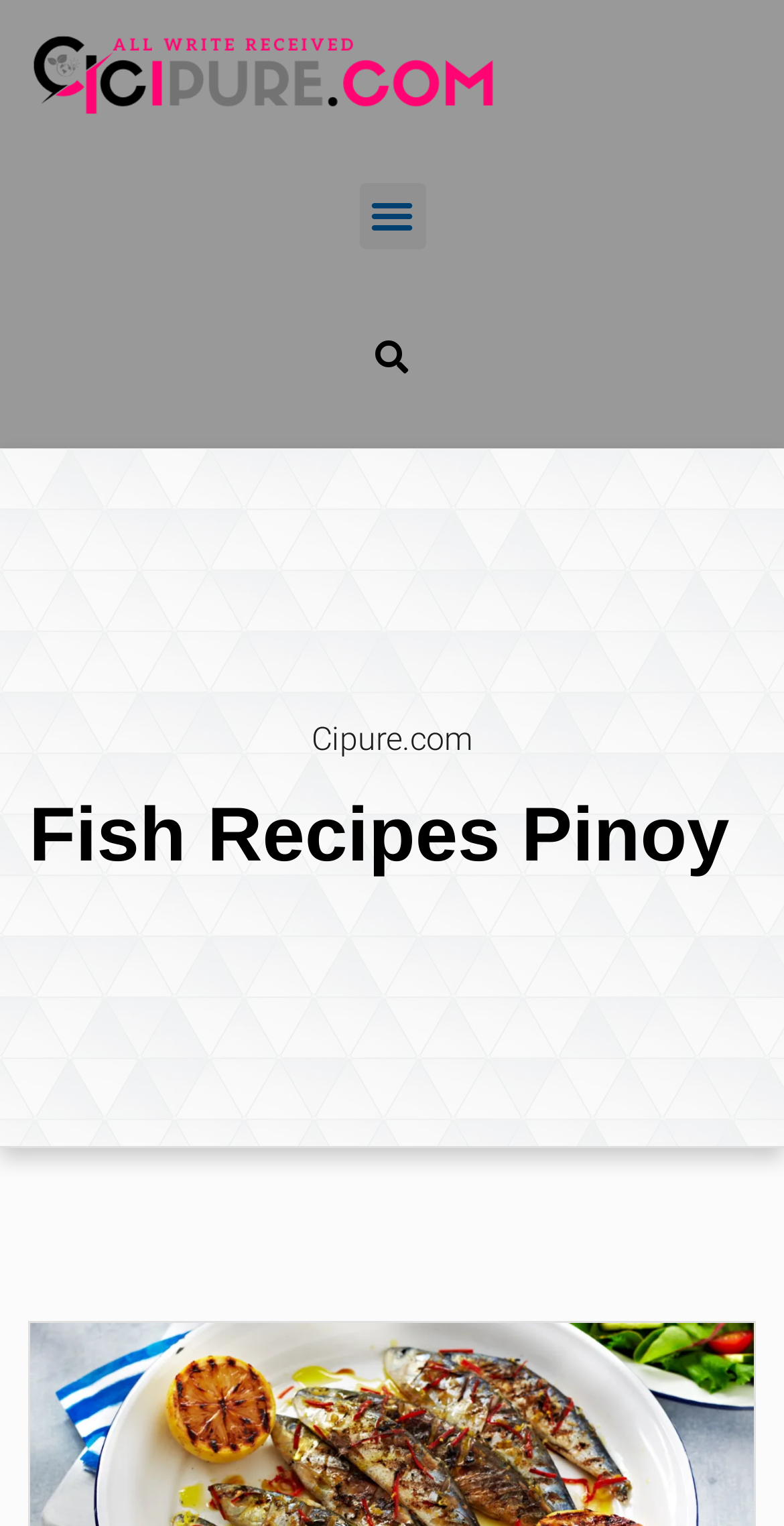Identify the bounding box coordinates for the UI element described as: "Menu". The coordinates should be provided as four floats between 0 and 1: [left, top, right, bottom].

[0.458, 0.119, 0.542, 0.163]